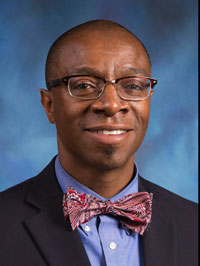Refer to the image and answer the question with as much detail as possible: What is the pattern on the bow tie?

The caption specifically mentions that the bow tie features a 'red and white pattern', which suggests that the bow tie has a design that incorporates these two colors.